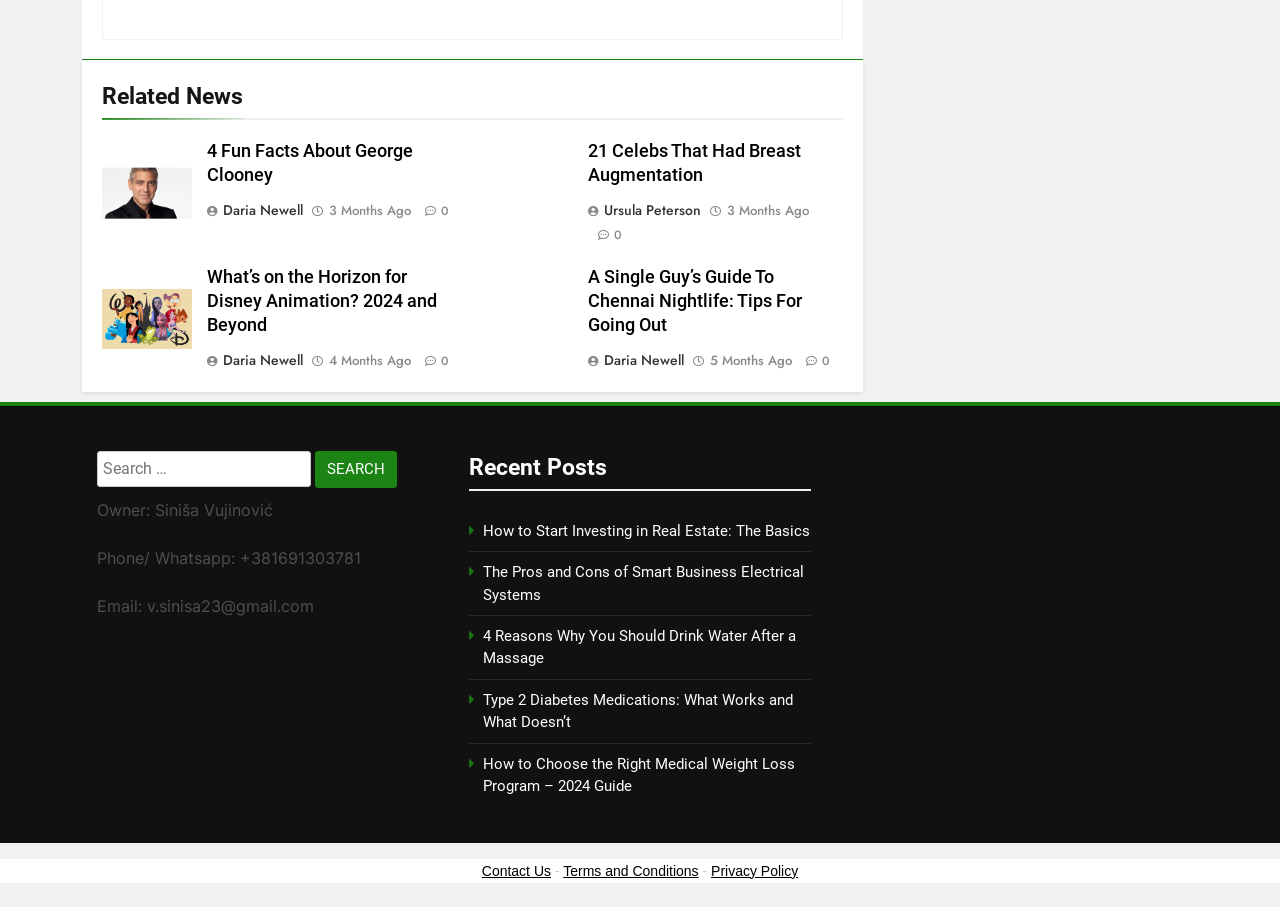Please mark the clickable region by giving the bounding box coordinates needed to complete this instruction: "Contact Us".

[0.376, 0.951, 0.43, 0.969]